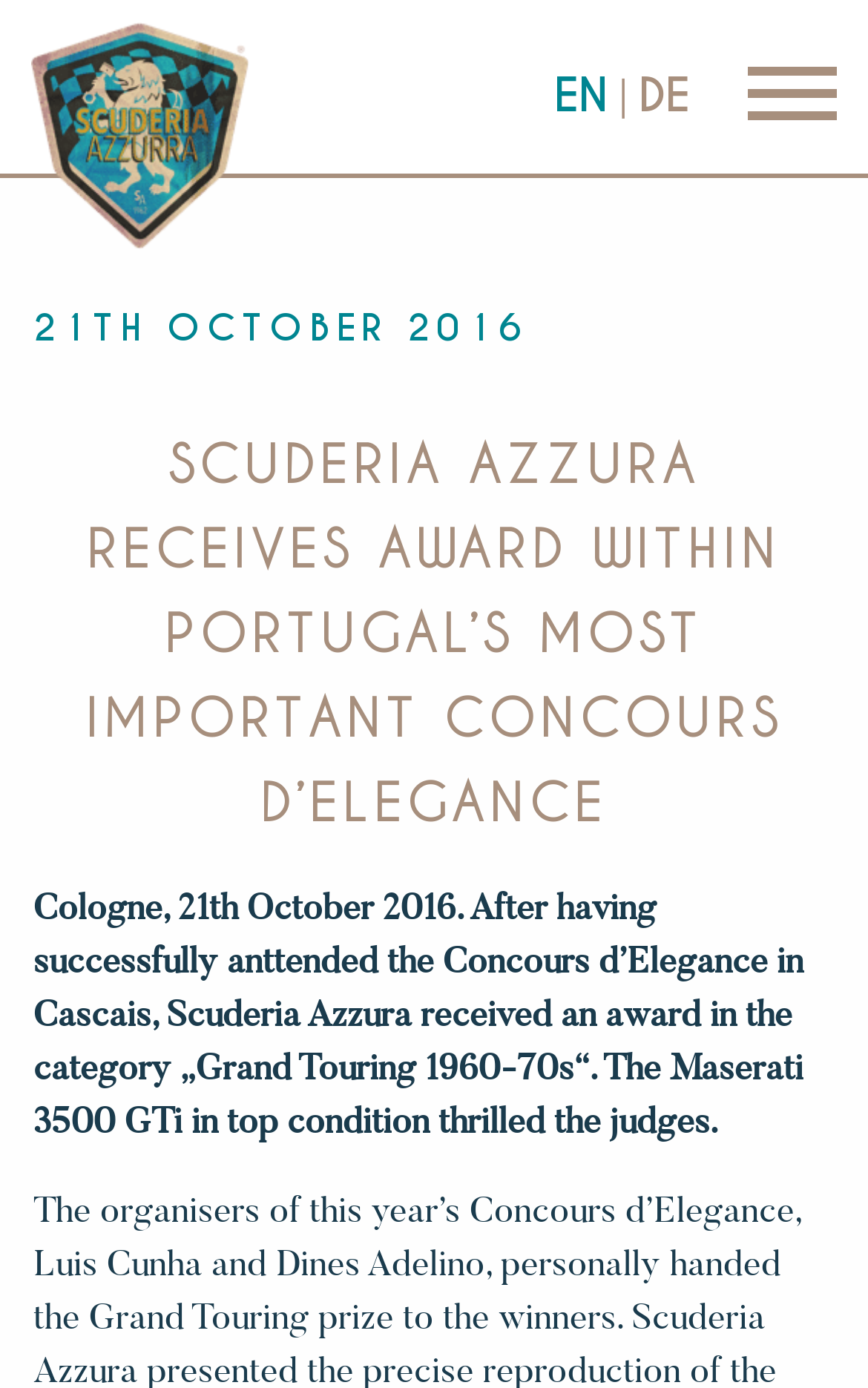Please provide a comprehensive response to the question based on the details in the image: How many languages are available on the website?

I found the languages by looking at the link elements with the content 'EN' and 'DE' which are children of the Root Element.